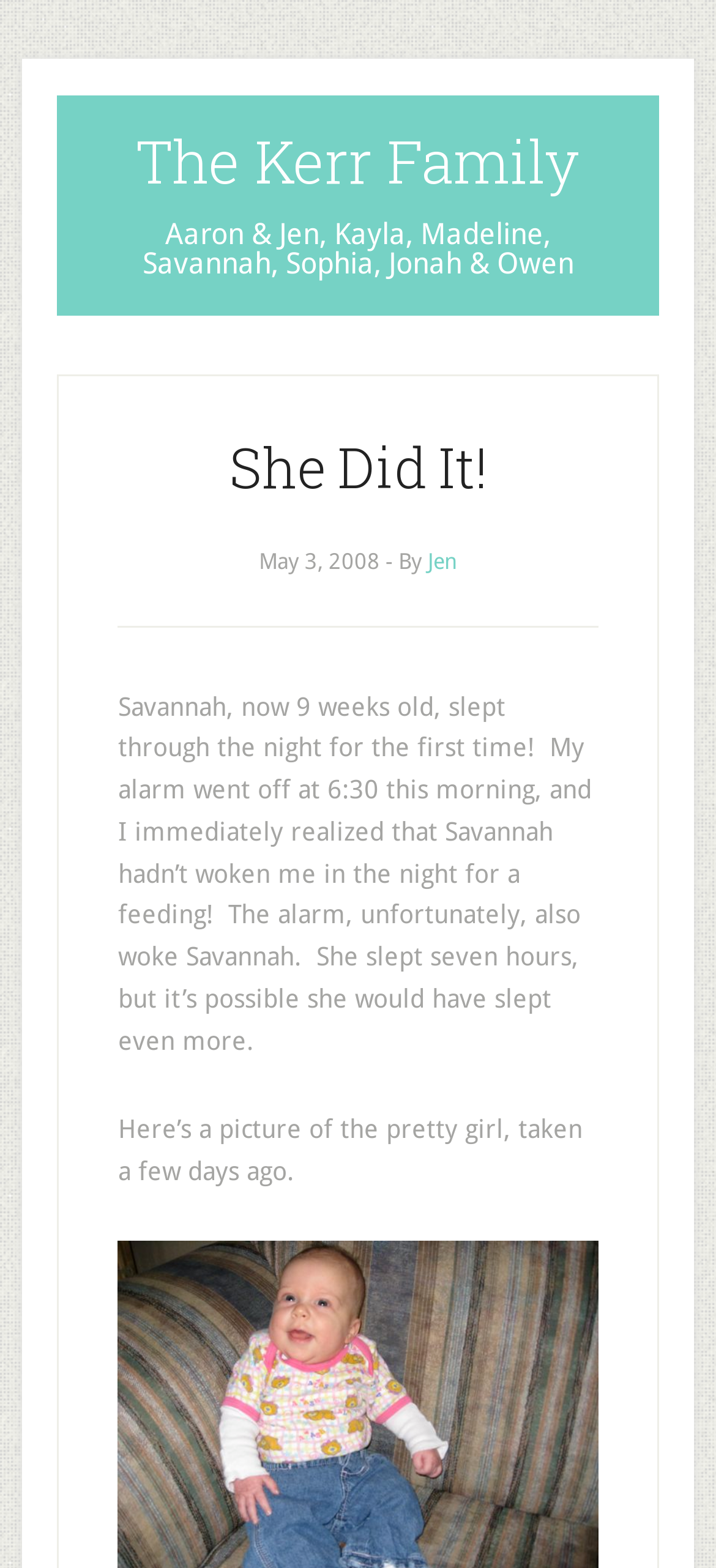Describe the webpage in detail, including text, images, and layout.

The webpage is about the Kerr family, specifically a blog post about their baby Savannah's milestone of sleeping through the night for the first time. At the top of the page, there is a link to "The Kerr Family" and a static text displaying the family members' names. Below this, there is a header section with a heading "She Did It!" and a timestamp "May 3, 2008". 

To the right of the timestamp, there is a text "- By" followed by a link to "Jen", likely the author of the post. The main content of the page is a paragraph of text describing Savannah's achievement, including the details of her sleep and the author's realization in the morning. 

Below this text, there is another paragraph mentioning a picture of Savannah, taken a few days prior. The picture is likely displayed below this text, although its exact position is not specified. Overall, the page has a simple layout with a focus on the text content, and likely includes a single image of Savannah.